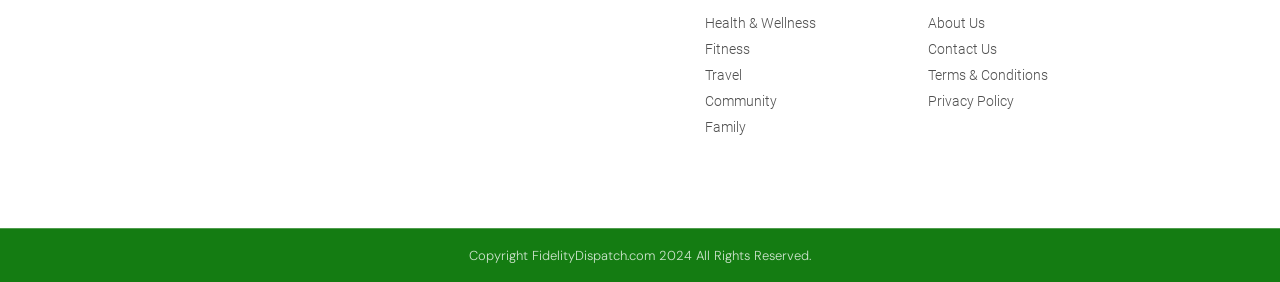Analyze the image and deliver a detailed answer to the question: How many links are there in the first column?

By counting the links in the first column, I can see that there are five links: Health & Wellness, Fitness, Travel, Community, and Family.